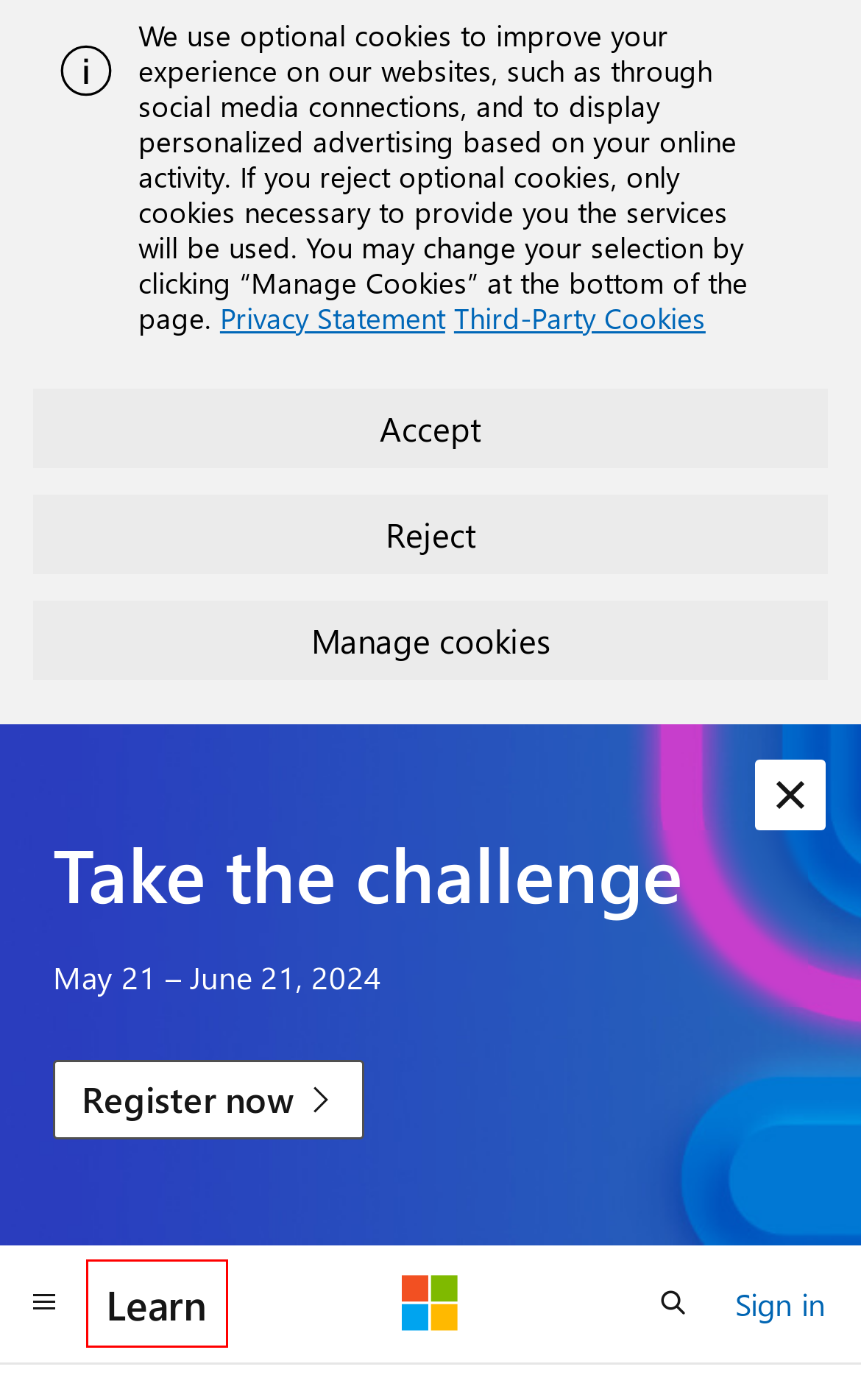Consider the screenshot of a webpage with a red bounding box around an element. Select the webpage description that best corresponds to the new page after clicking the element inside the red bounding box. Here are the candidates:
A. Azure Key Vault security overview | Microsoft Learn
B. Questions - Microsoft Q&A
C. Trademark and Brand Guidelines | Microsoft Legal
D. Your request has been blocked. This could be
                        due to several reasons.
E. Authenticate to Azure Key Vault | Microsoft Learn
F. Terms of Use | Microsoft Learn
G. Grant permission to applications to access an Azure key vault using Azure RBAC | Microsoft Learn
H. Registration | Microsoft Learn Challenge: Build Edition

B